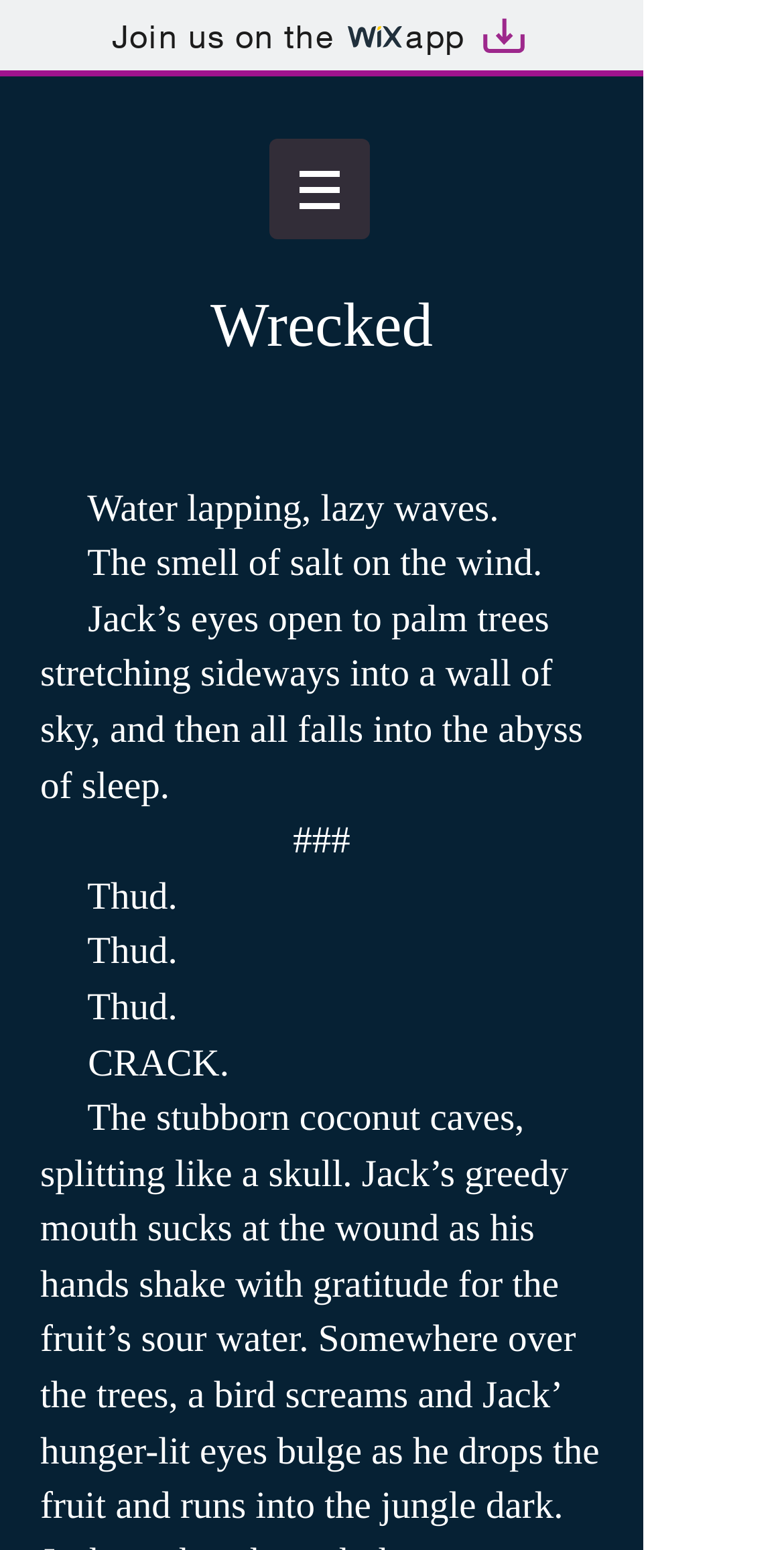What is the theme of the content?
Kindly give a detailed and elaborate answer to the question.

From the static text elements, I can see phrases like 'Water lapping, lazy waves', 'The smell of salt on the wind', and 'palm trees stretching sideways into a wall of sky', which suggest that the theme of the content is related to the beach or ocean.